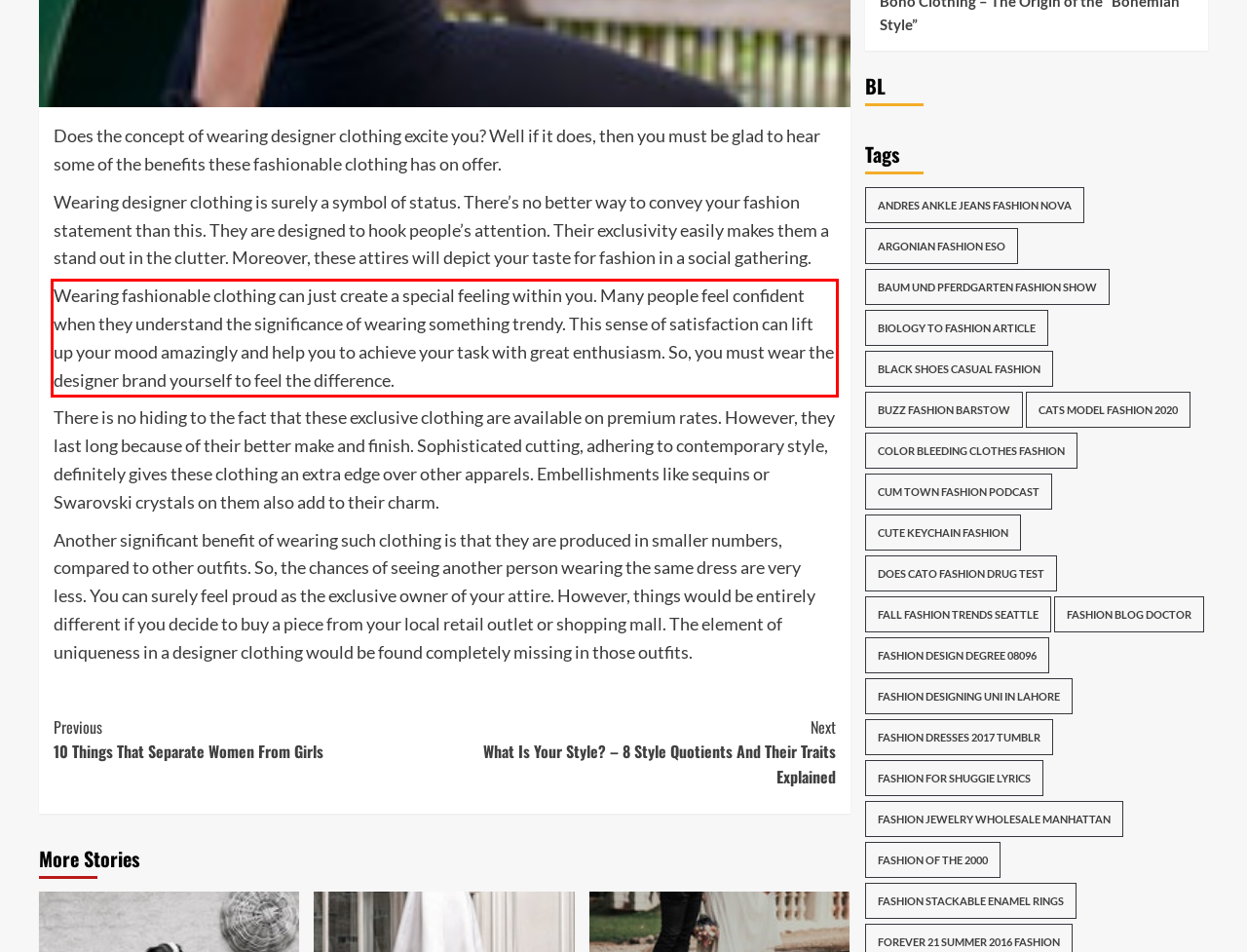Examine the screenshot of the webpage, locate the red bounding box, and generate the text contained within it.

Wearing fashionable clothing can just create a special feeling within you. Many people feel confident when they understand the significance of wearing something trendy. This sense of satisfaction can lift up your mood amazingly and help you to achieve your task with great enthusiasm. So, you must wear the designer brand yourself to feel the difference.